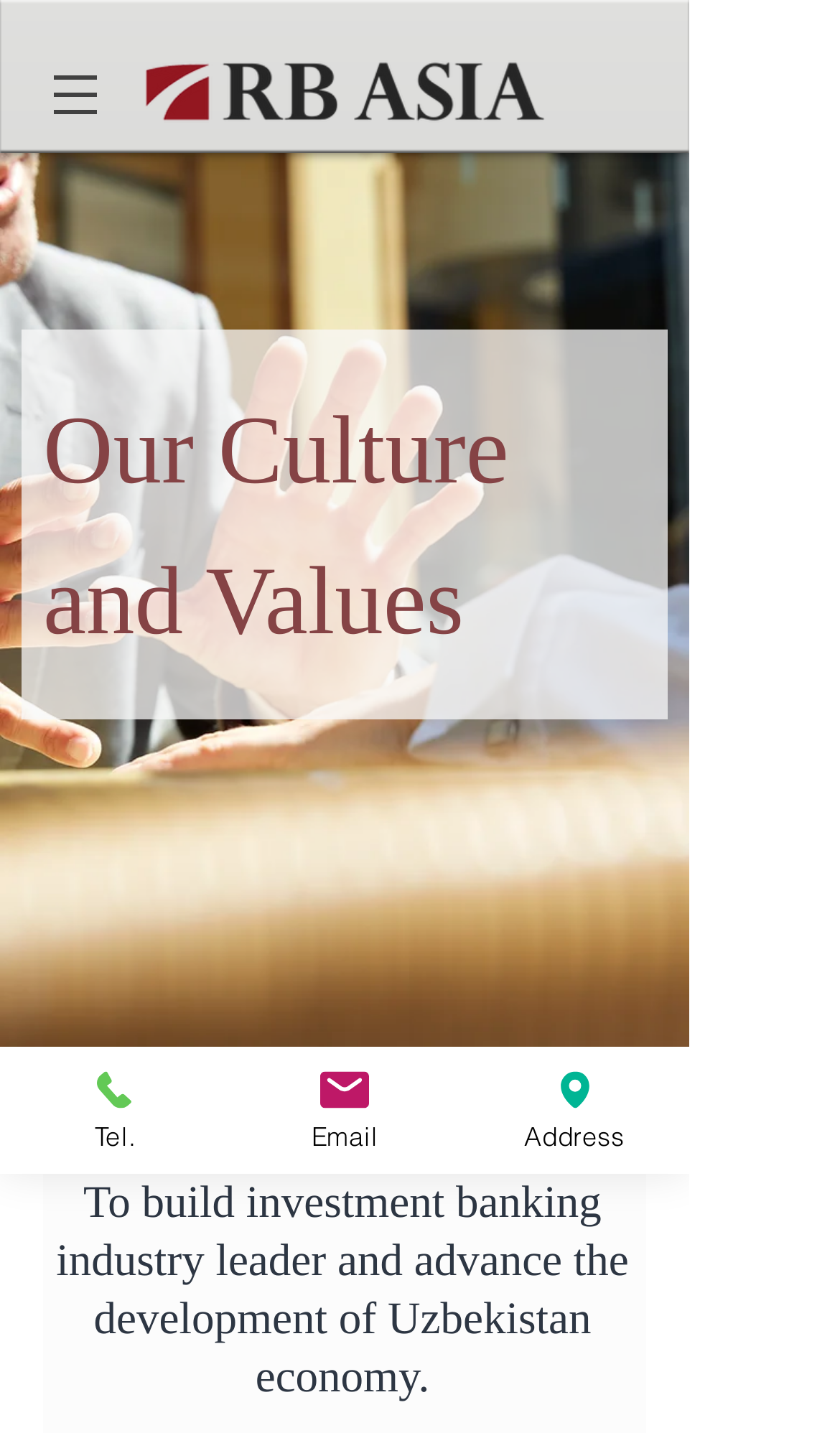Please provide the bounding box coordinates for the UI element as described: "Address". The coordinates must be four floats between 0 and 1, represented as [left, top, right, bottom].

[0.547, 0.73, 0.821, 0.819]